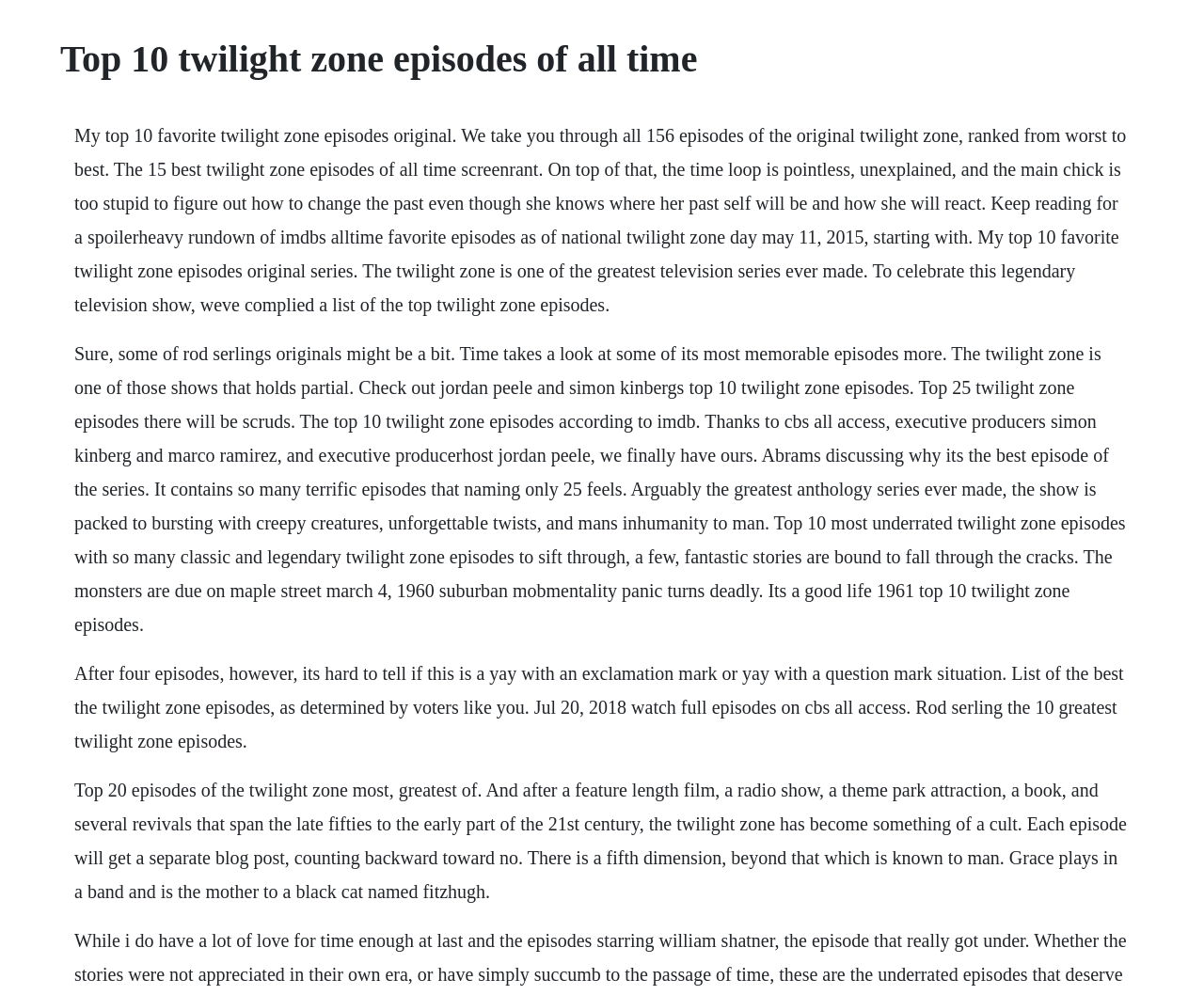Locate the heading on the webpage and return its text.

Top 10 twilight zone episodes of all time